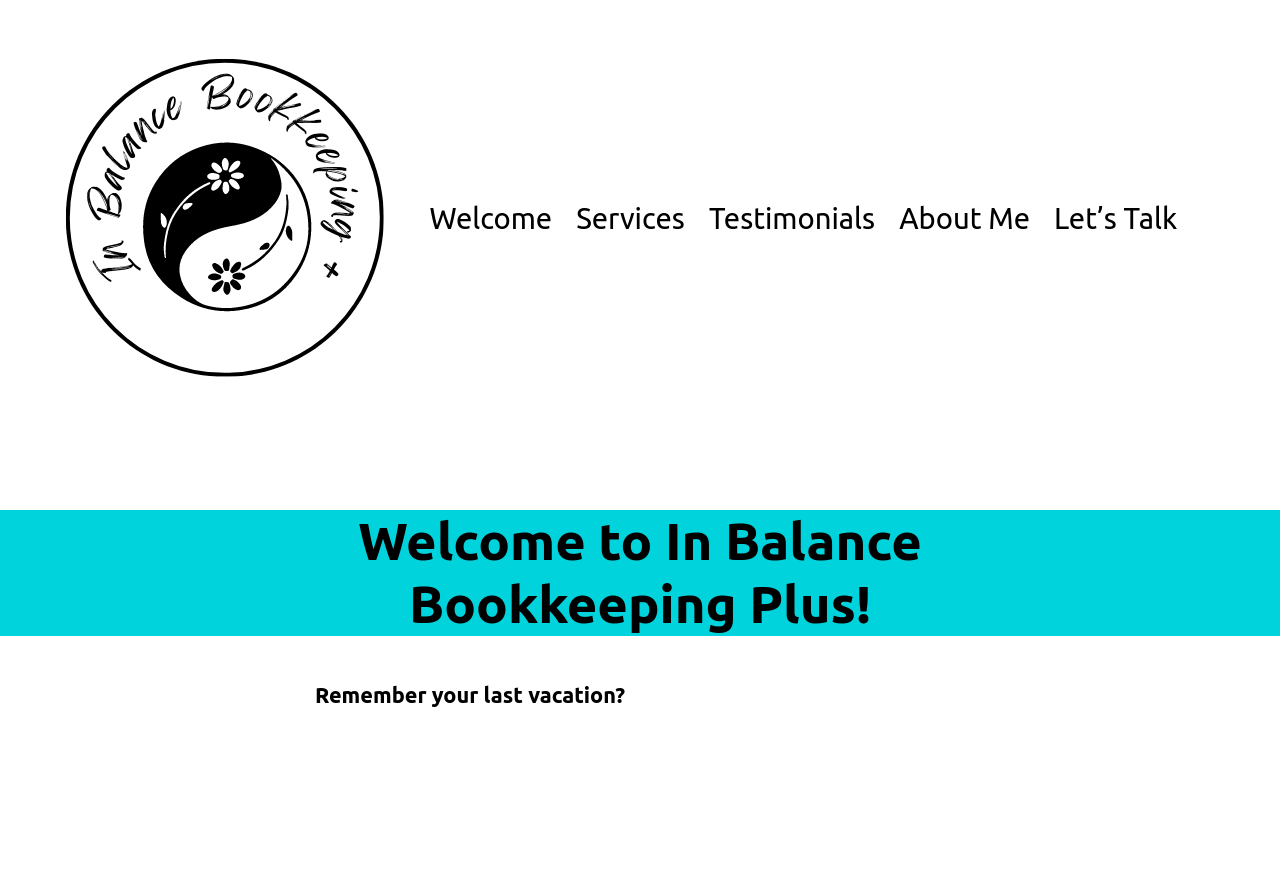Please provide the main heading of the webpage content.

Welcome to In Balance Bookkeeping Plus!